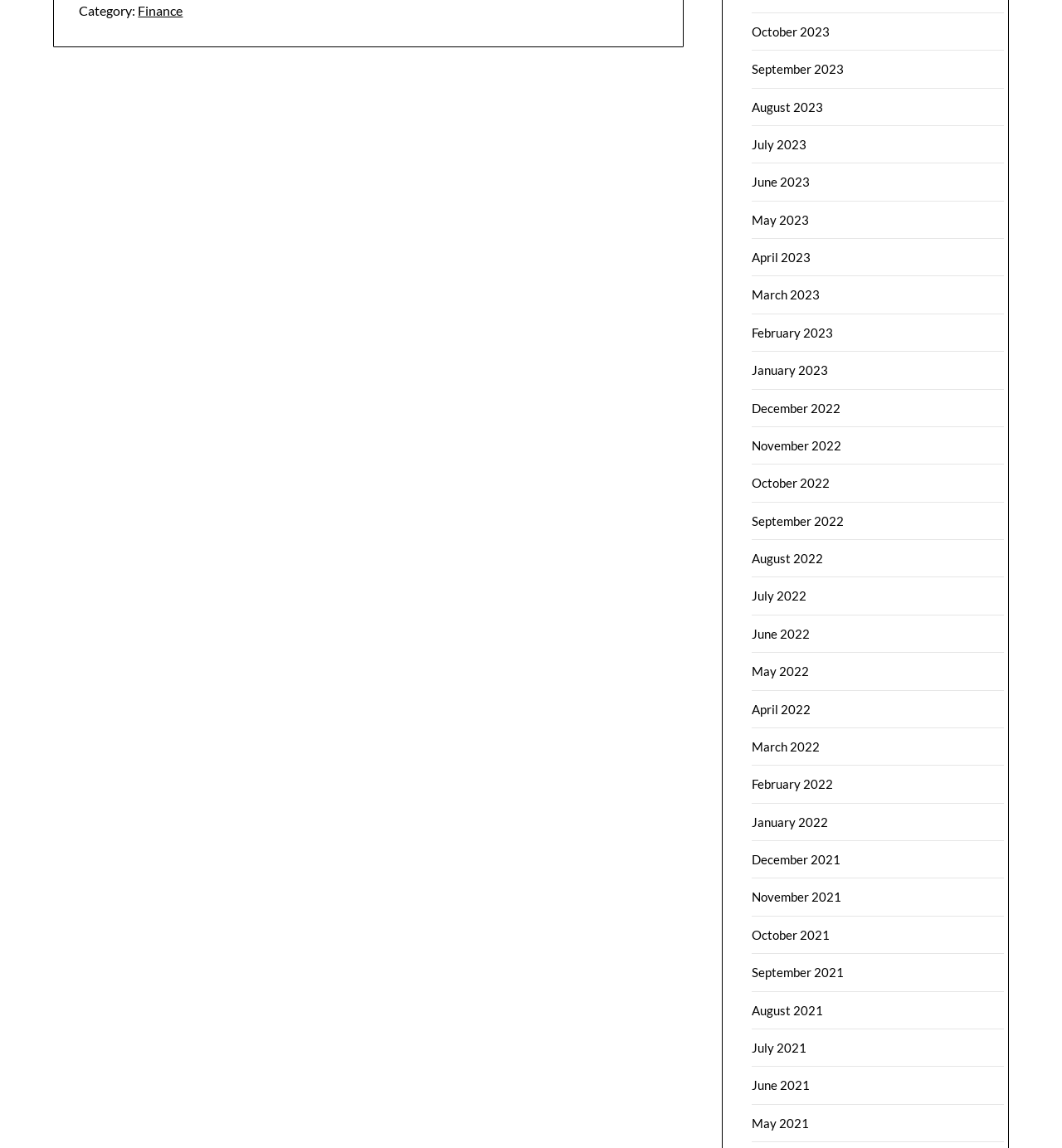Using the elements shown in the image, answer the question comprehensively: What is the position of the 'September 2022' link on the webpage?

The webpage has a series of links with month and year labels, and the 'September 2022' link has a y1 coordinate of 0.447, which is greater than the y1 coordinate of 'August 2022' (0.48), indicating that 'September 2022' is below 'August 2022'.